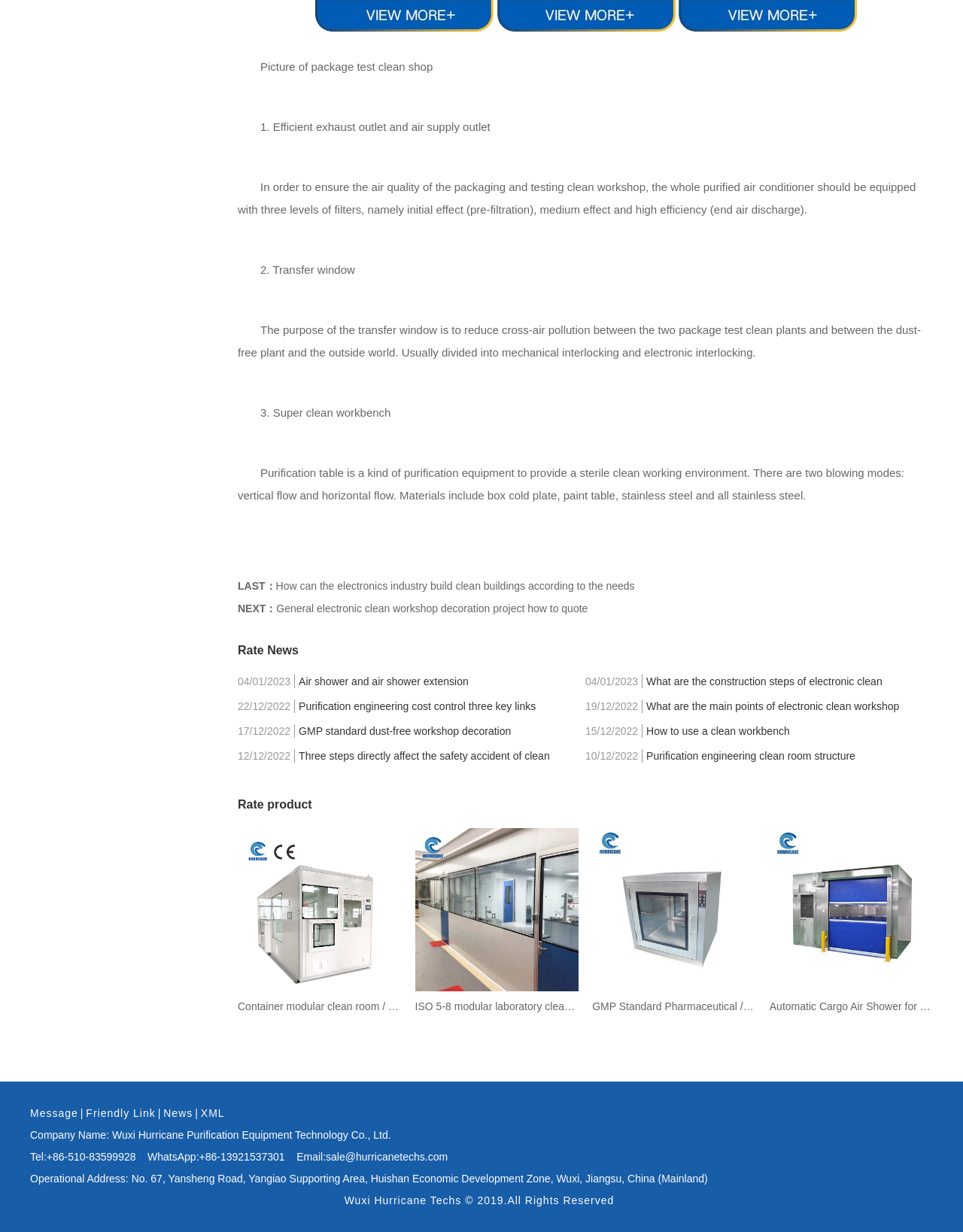What is the location of the company?
Please ensure your answer is as detailed and informative as possible.

The location of the company is mentioned at the bottom of the webpage, in the text 'Operational Address: No. 67, Yansheng Road, Yangiao Supporting Area, Huishan Economic Development Zone, Wuxi, Jiangsu, China (Mainland)'